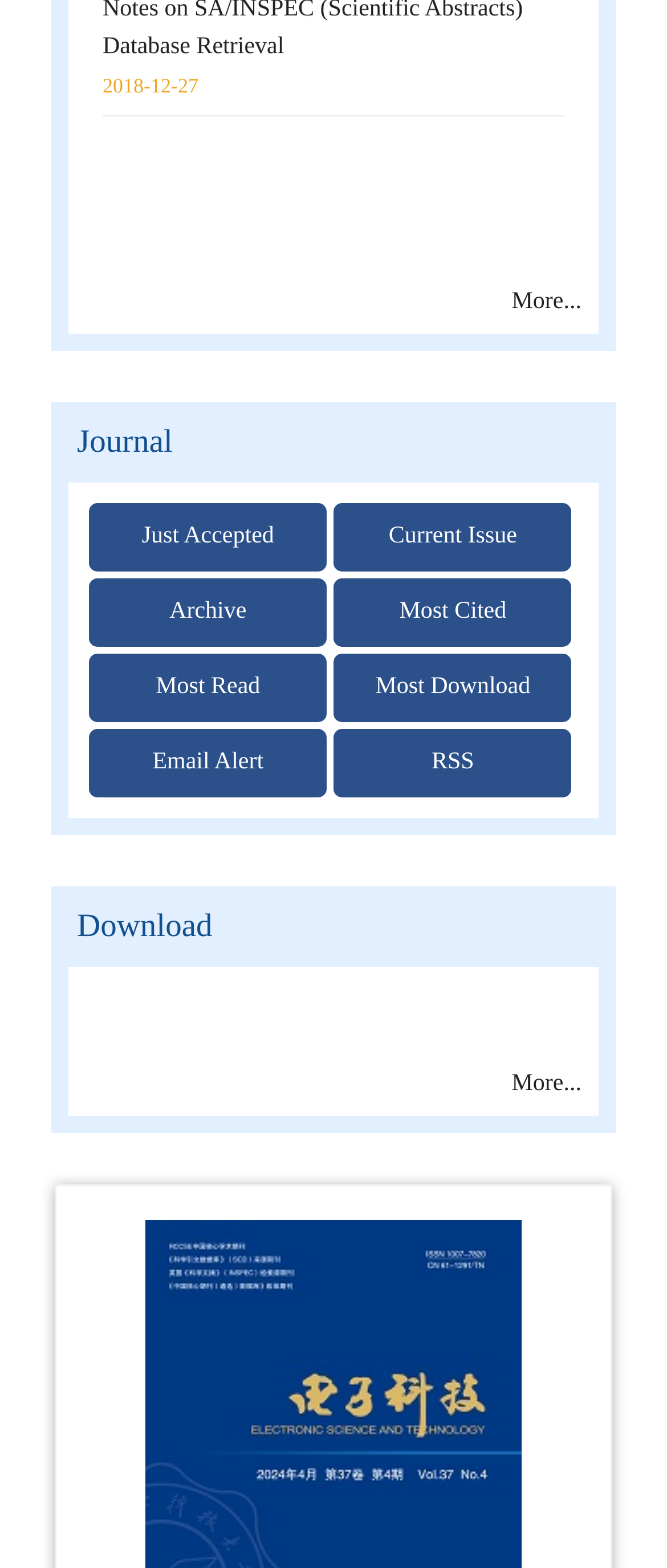What is the purpose of the 'Email Alert' link?
Please use the visual content to give a single word or phrase answer.

To receive email alerts